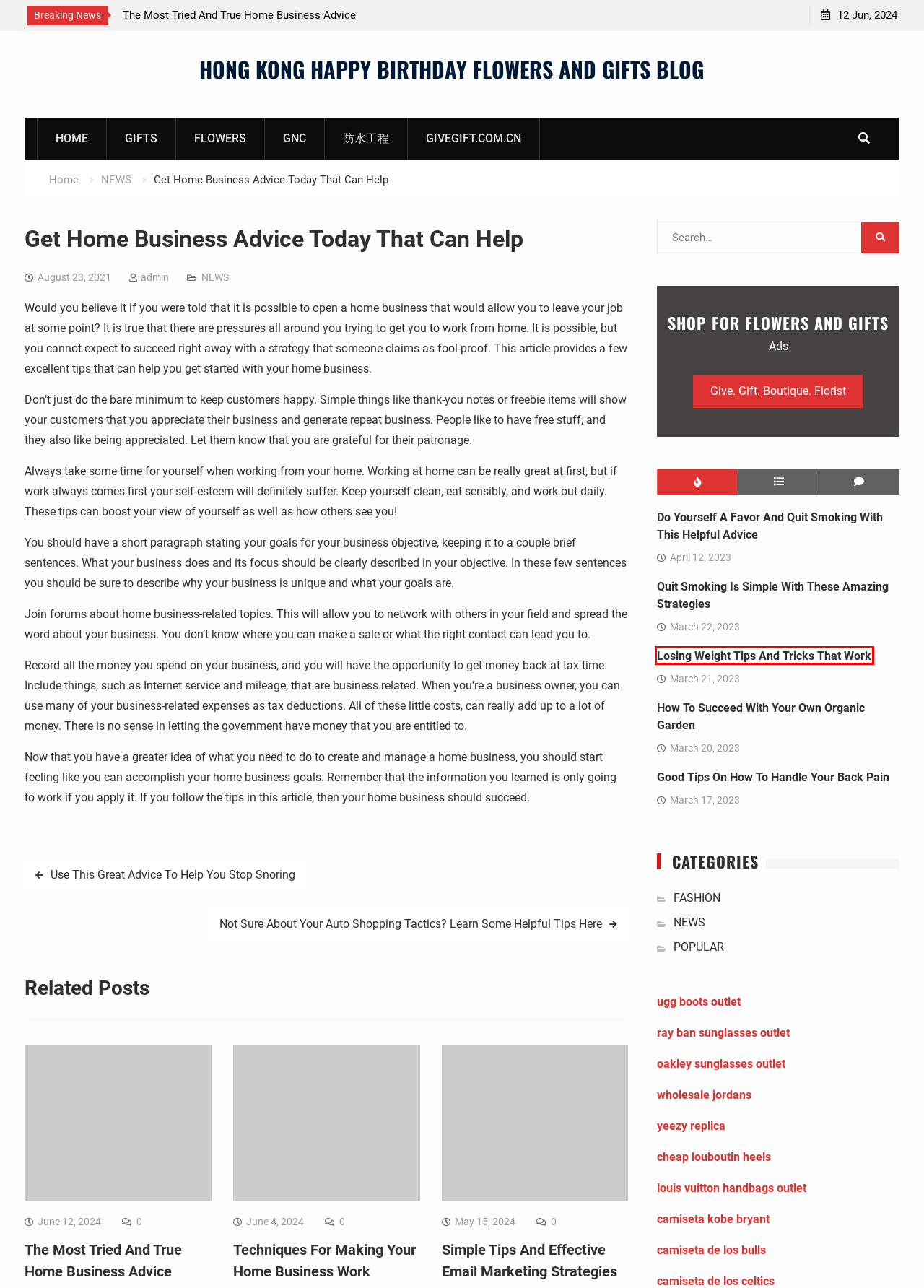Analyze the screenshot of a webpage featuring a red rectangle around an element. Pick the description that best fits the new webpage after interacting with the element inside the red bounding box. Here are the candidates:
A. How To Succeed With Your Own Organic Garden – HONG KONG HAPPY BIRTHDAY FLOWERS AND GIFTS BLOG
B. admin – HONG KONG HAPPY BIRTHDAY FLOWERS AND GIFTS BLOG
C. Techniques For Making Your Home Business Work – HONG KONG HAPPY BIRTHDAY FLOWERS AND GIFTS BLOG
D. NEWS – HONG KONG HAPPY BIRTHDAY FLOWERS AND GIFTS BLOG
E. 尚立坊GGB - 鲜花礼品订制，港澳送国内礼物 | 大湾区送礼首选
F. Use This Great Advice To Help You Stop Snoring – HONG KONG HAPPY BIRTHDAY FLOWERS AND GIFTS BLOG
G. Losing Weight Tips And Tricks That Work – HONG KONG HAPPY BIRTHDAY FLOWERS AND GIFTS BLOG
H. FASHION – HONG KONG HAPPY BIRTHDAY FLOWERS AND GIFTS BLOG

G